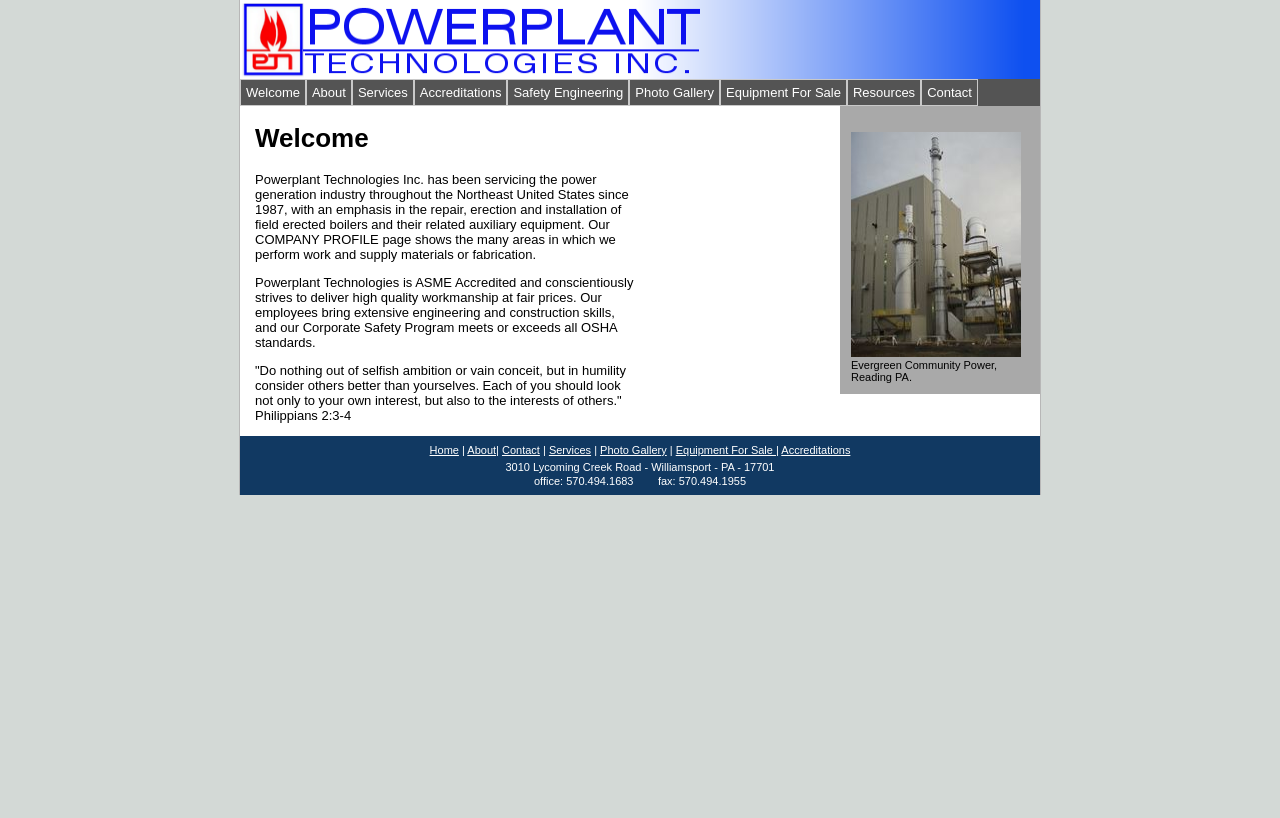Identify the bounding box coordinates for the region to click in order to carry out this instruction: "Click on the Services link". Provide the coordinates using four float numbers between 0 and 1, formatted as [left, top, right, bottom].

[0.275, 0.097, 0.323, 0.13]